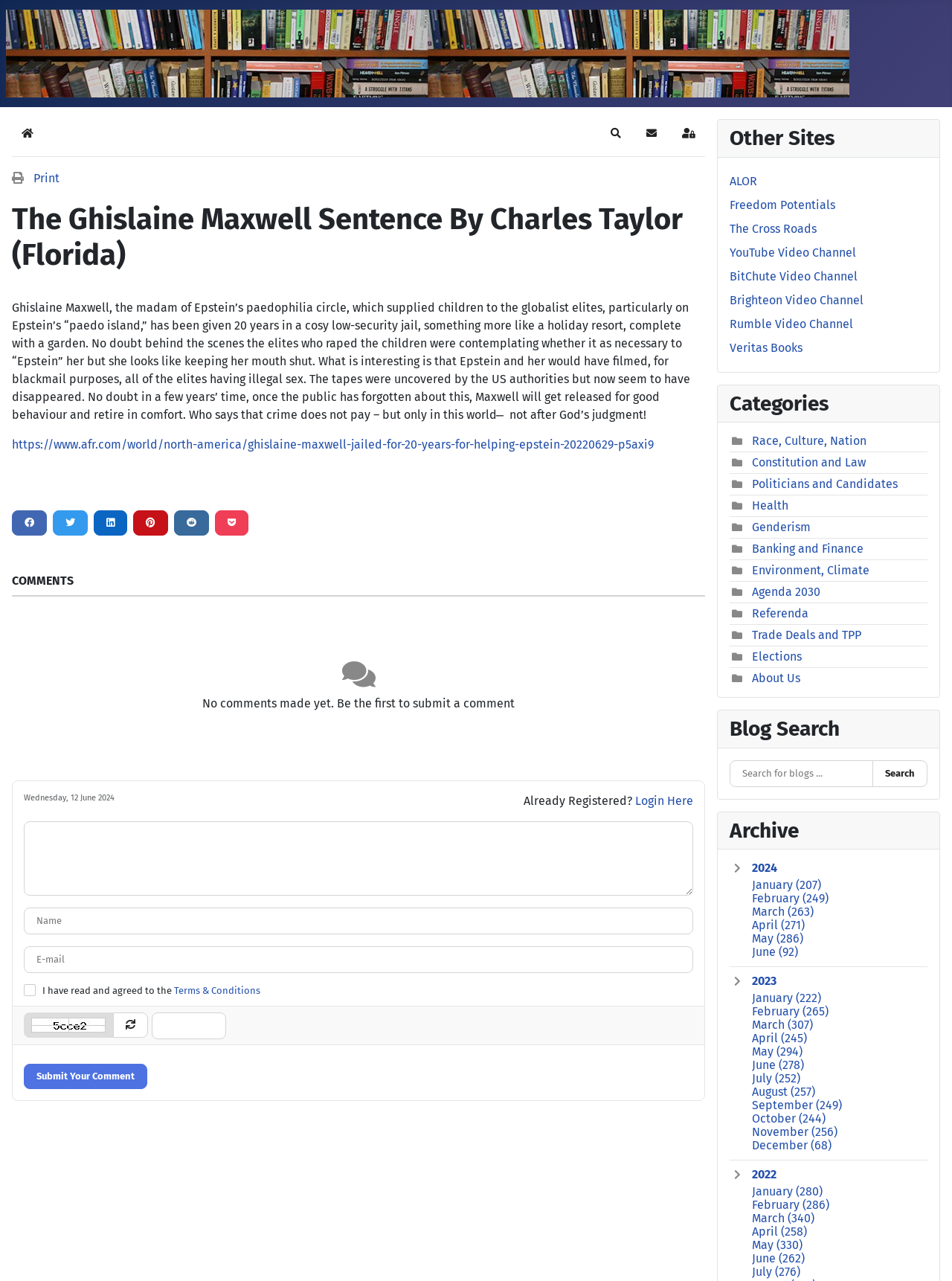Give a comprehensive overview of the webpage, including key elements.

This webpage is an article titled "The Ghislaine Maxwell Sentence By Charles Taylor (Florida)". At the top, there is a link to "blog.alor.org" with an accompanying image. Below this, there are several navigation links, including "Home", "Search", "Subscribe to blog", and "Sign In".

The main content of the page is divided into two sections. The first section contains a heading with the article title, followed by a paragraph of text discussing Ghislaine Maxwell's sentence and its implications. The text also includes a link to an external article and several social media sharing links.

Below this, there is a section for comments, which currently has no comments. There is a text box and several form fields for users to submit their comments.

To the right of the main content, there are several sections. The first section lists other websites, including "ALOR", "Freedom Potentials", and several video channels. Below this, there is a section for categories, which includes links to topics such as "Race, Culture, Nation", "Constitution and Law", and "Health".

Overall, the webpage has a simple layout with a focus on the main article content and several navigation and information sections to the right.